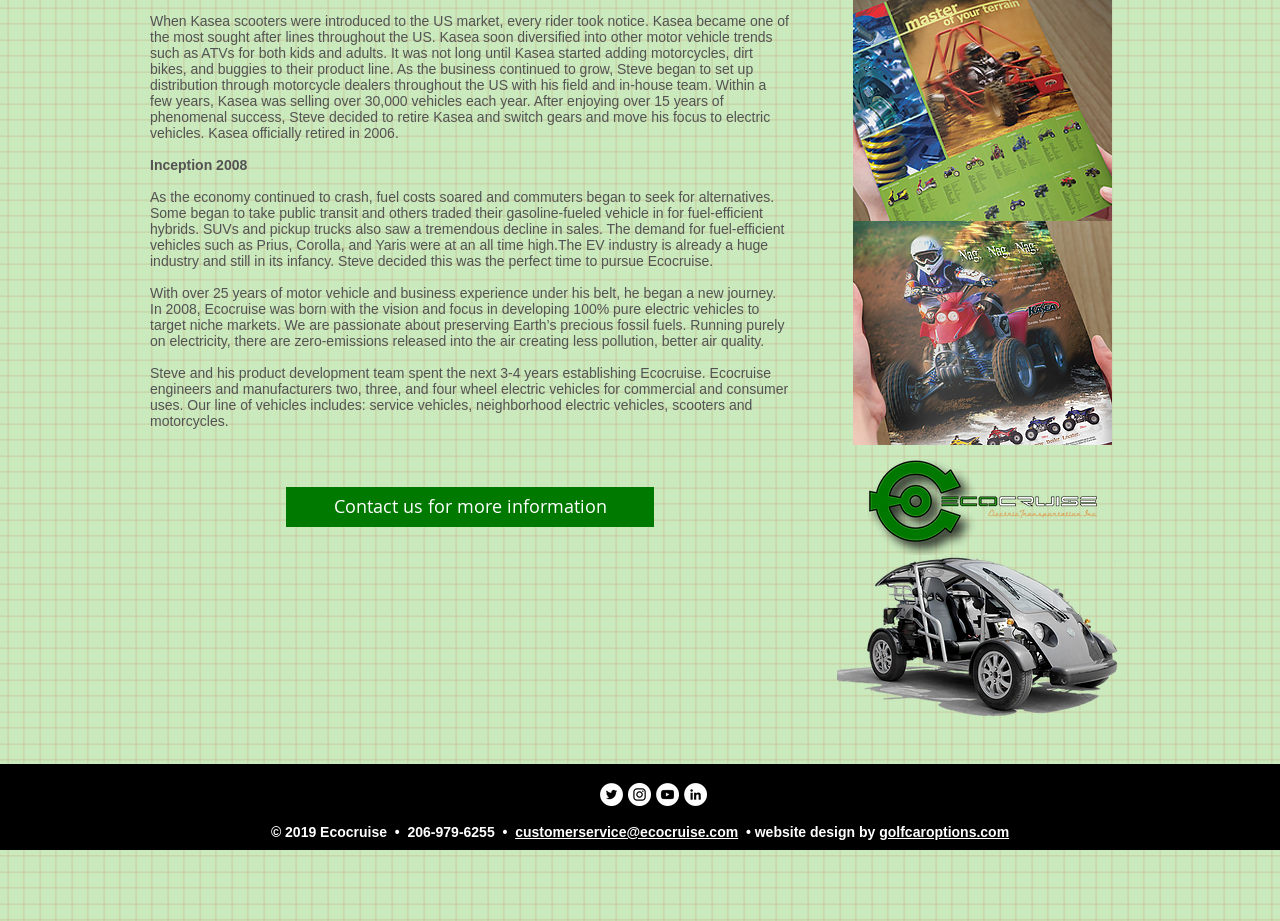Identify the bounding box for the element characterized by the following description: "aria-label="Instagram - White Circle"".

[0.491, 0.85, 0.509, 0.875]